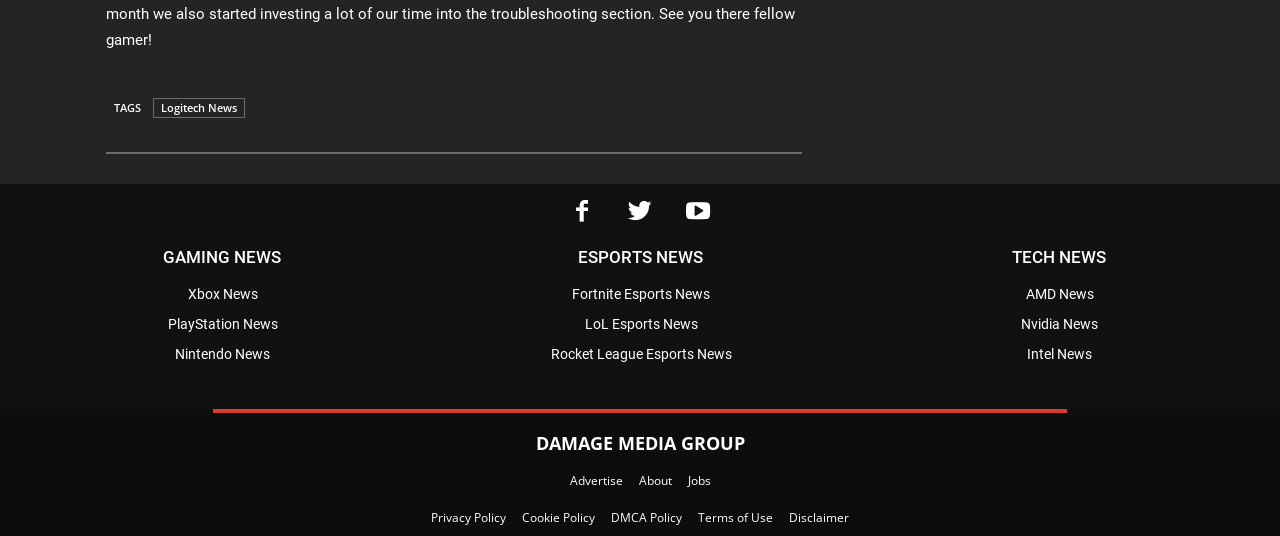Locate the bounding box coordinates of the element to click to perform the following action: 'Read Fortnite Esports News'. The coordinates should be given as four float values between 0 and 1, in the form of [left, top, right, bottom].

[0.301, 0.52, 0.699, 0.576]